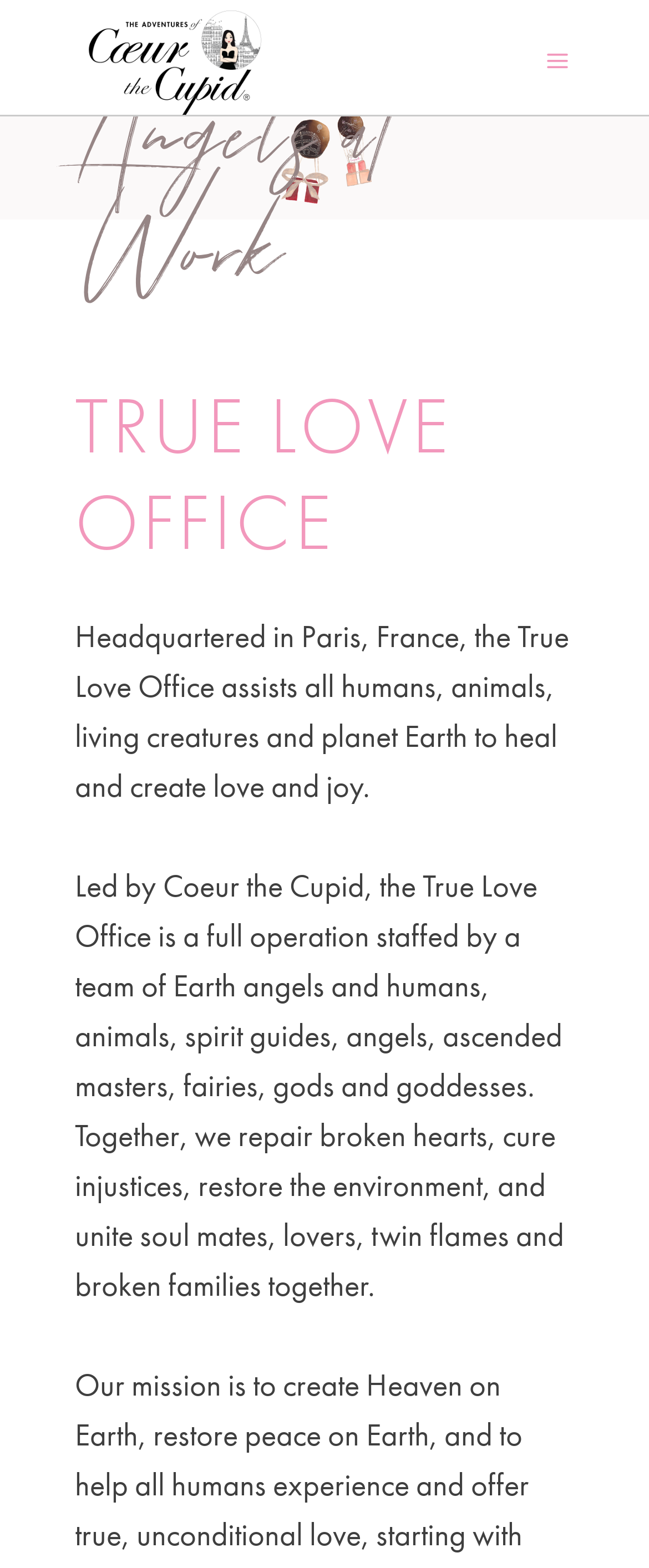What is the purpose of the True Love Office?
Please provide a comprehensive answer based on the details in the screenshot.

The purpose of the True Love Office can be understood by reading the static text on the webpage, which states 'Headquartered in Paris, France, the True Love Office assists all humans, animals, living creatures and planet Earth to heal and create love and joy.'